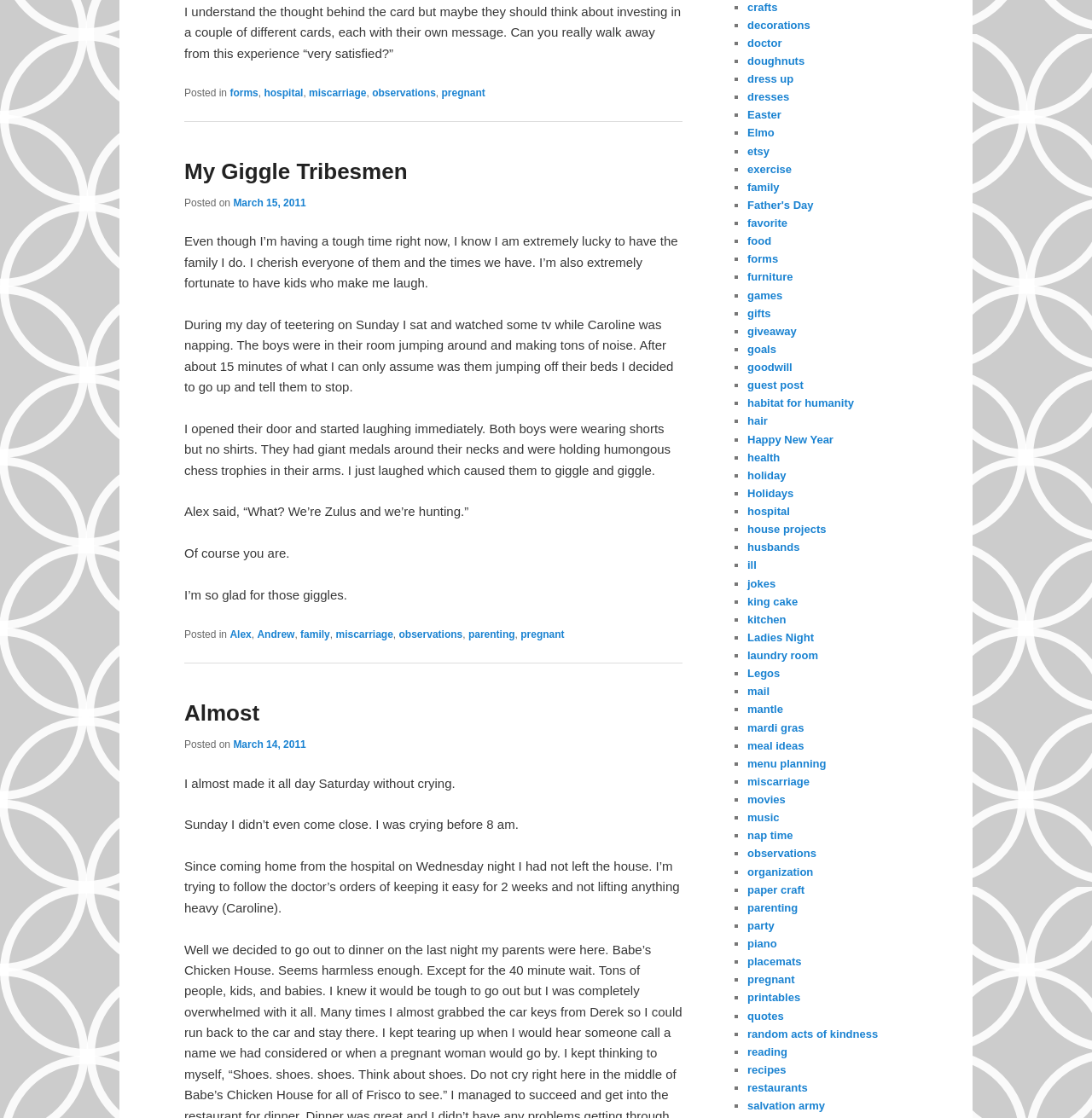Please identify the bounding box coordinates of the clickable area that will allow you to execute the instruction: "Click the link 'miscarriage'".

[0.283, 0.077, 0.336, 0.088]